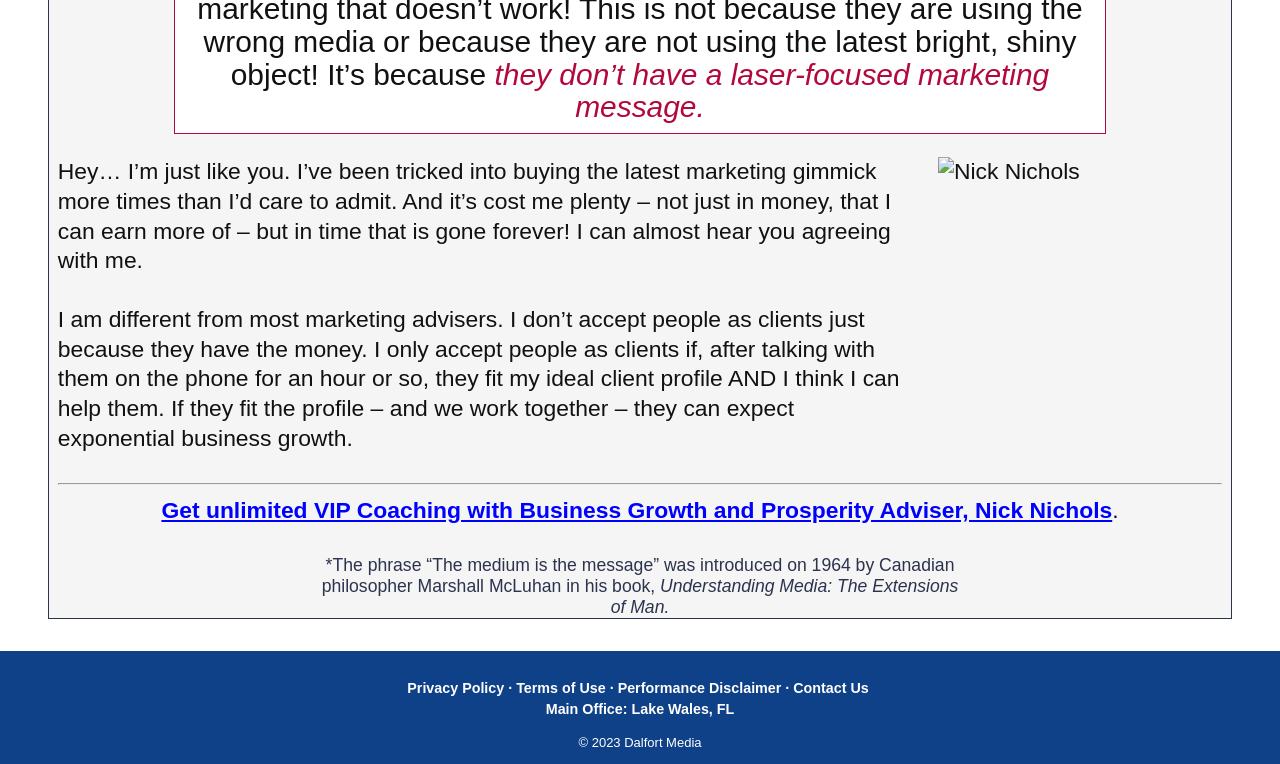What is the location of the Main Office?
Answer the question based on the image using a single word or a brief phrase.

Lake Wales, FL